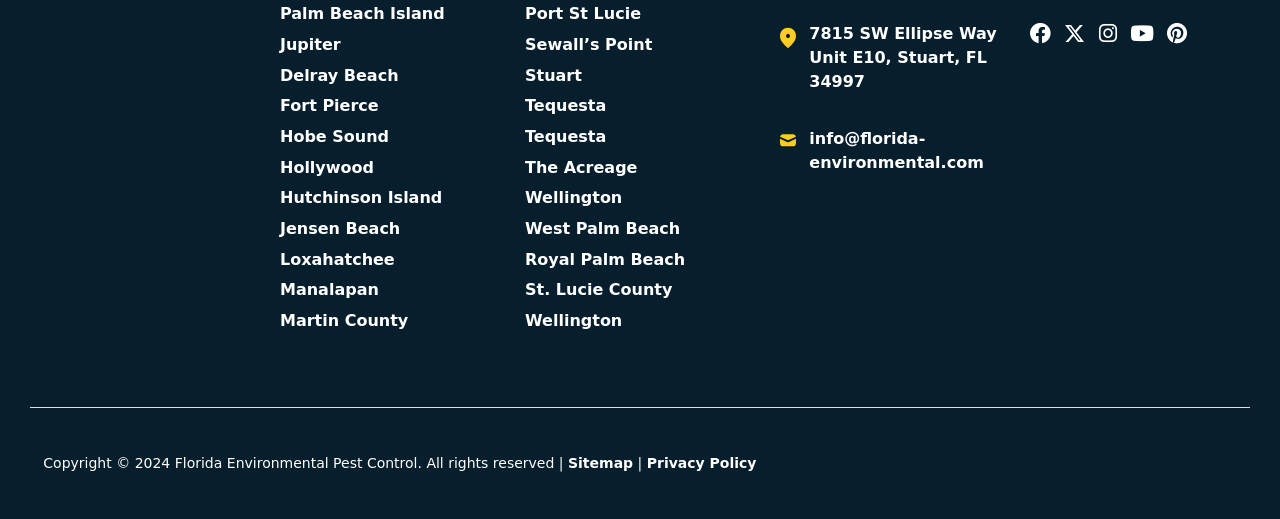How many social media links are there?
Respond with a short answer, either a single word or a phrase, based on the image.

4